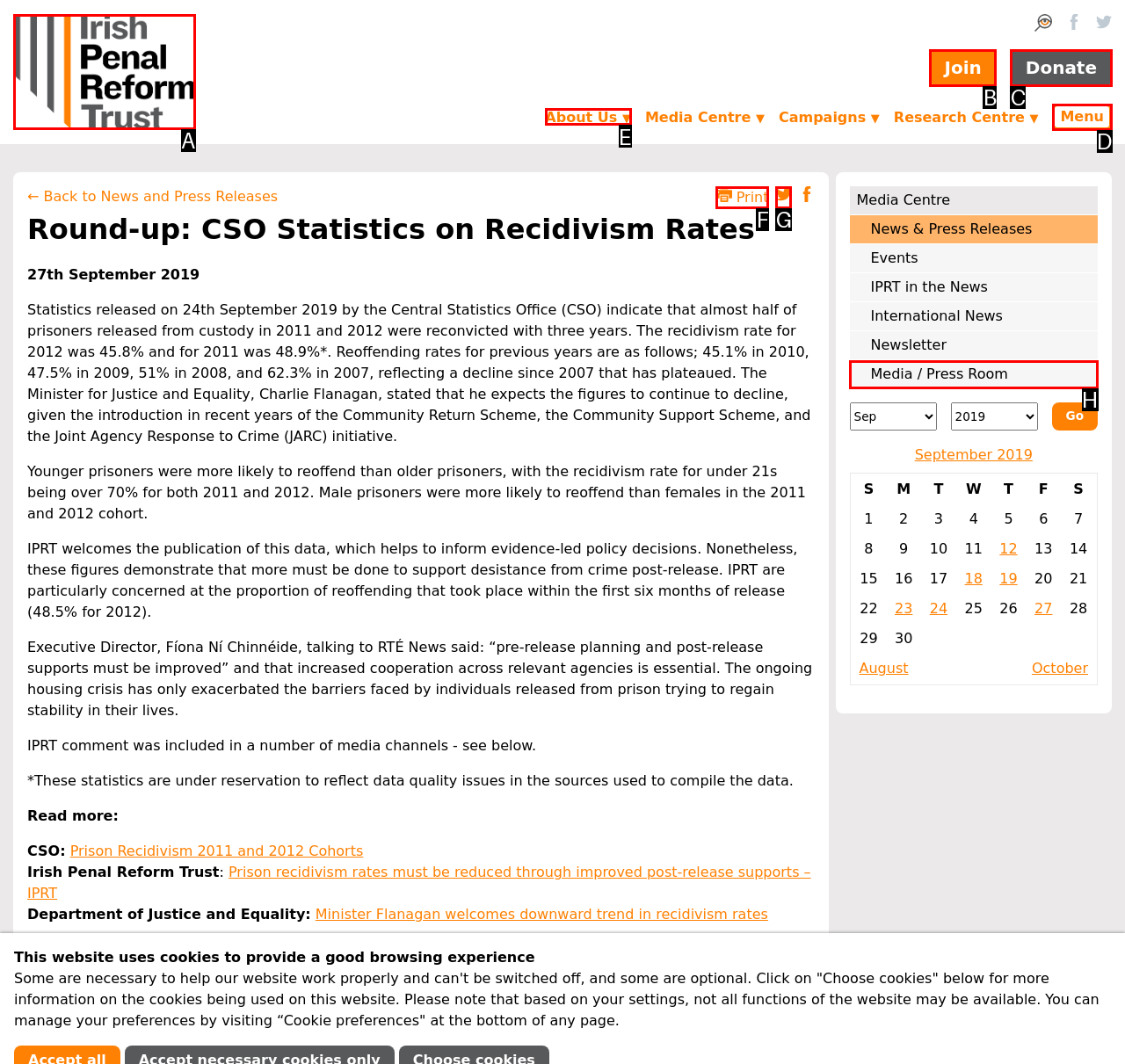Identify which lettered option completes the task: Click on the 'About Us' link. Provide the letter of the correct choice.

E